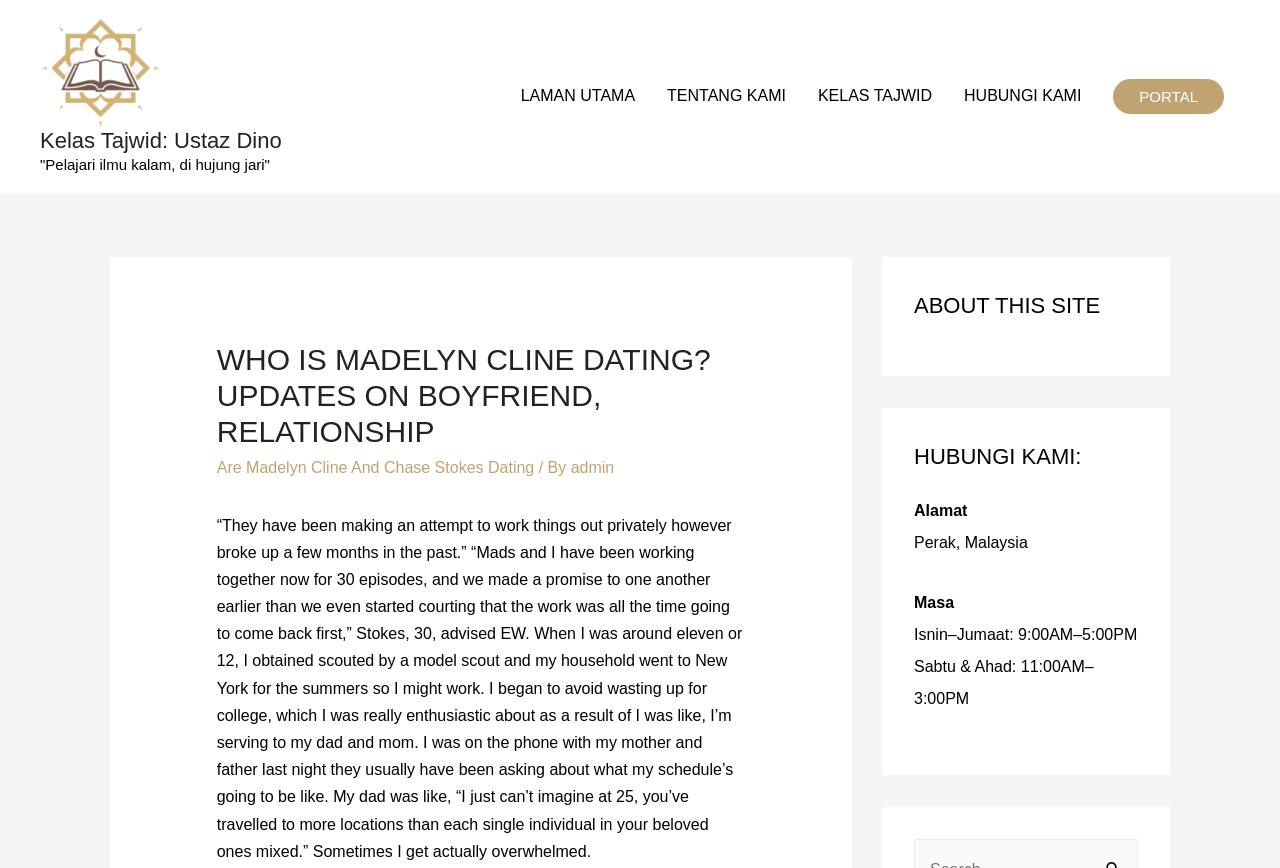Using the given element description, provide the bounding box coordinates (top-left x, top-left y, bottom-right x, bottom-right y) for the corresponding UI element in the screenshot: admin

[0.446, 0.529, 0.48, 0.549]